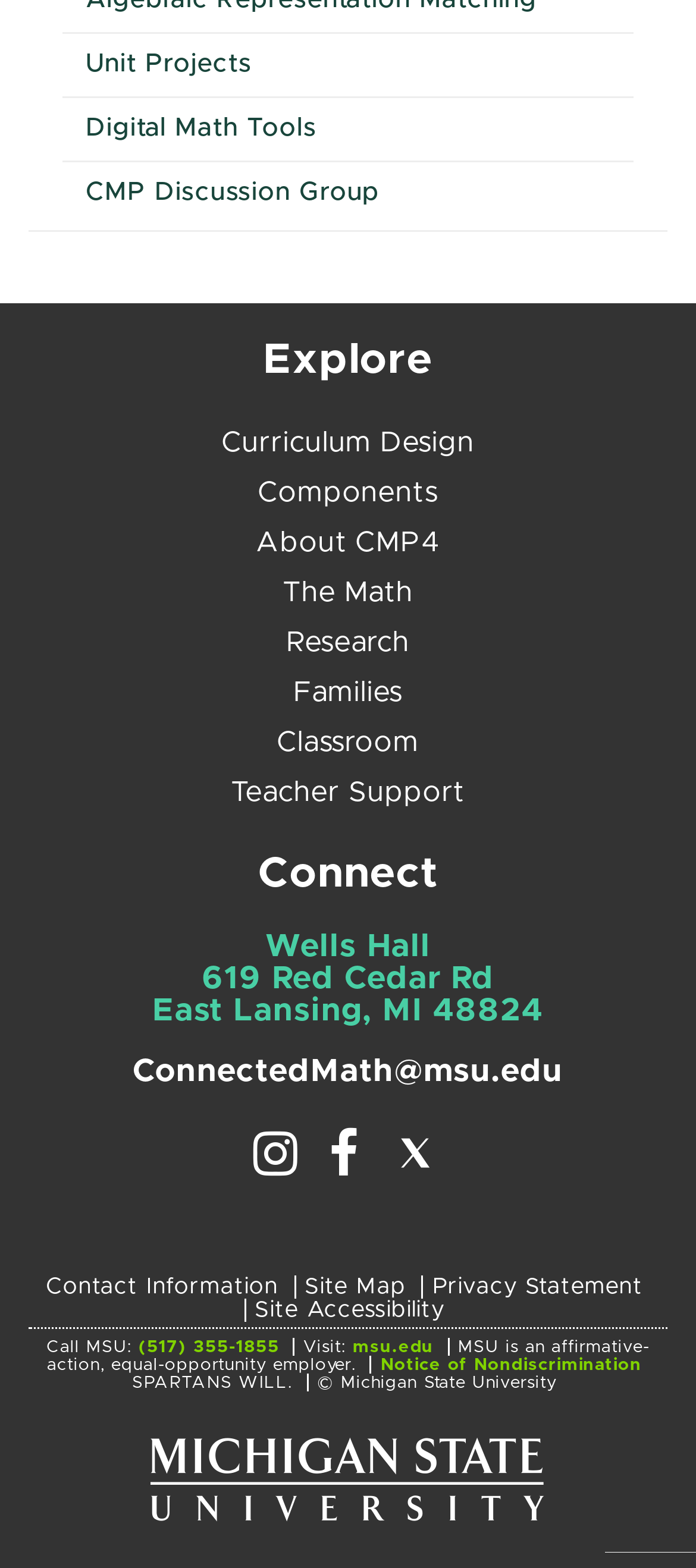What is the phone number to call MSU?
Examine the screenshot and reply with a single word or phrase.

(517) 355-1855